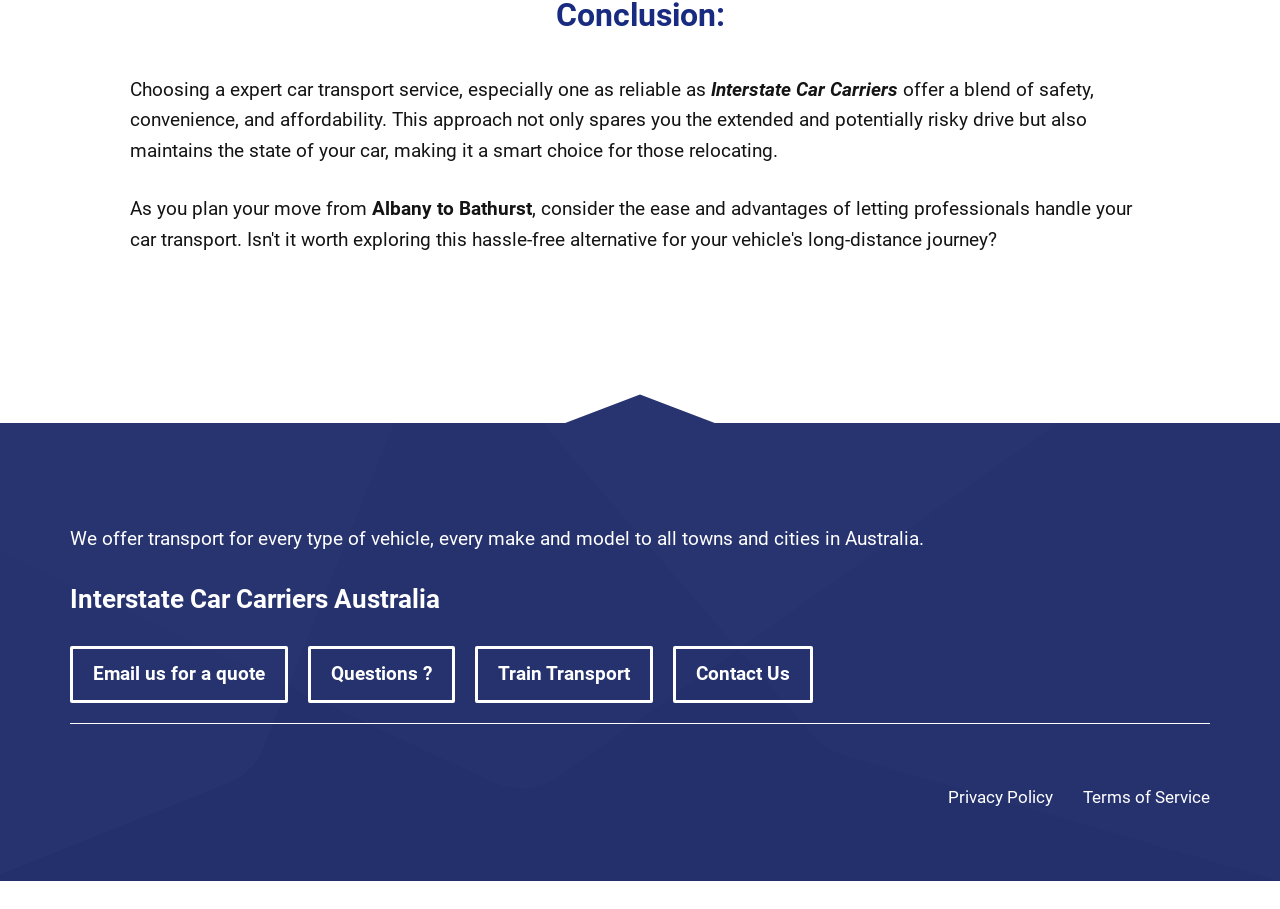Refer to the image and provide an in-depth answer to the question: 
What is the purpose of choosing this car transport service?

The purpose of choosing this car transport service can be inferred from the top section of the webpage, where it is written, 'offer a blend of safety, convenience, and affordability.' This suggests that the service provides a combination of these benefits to its customers.